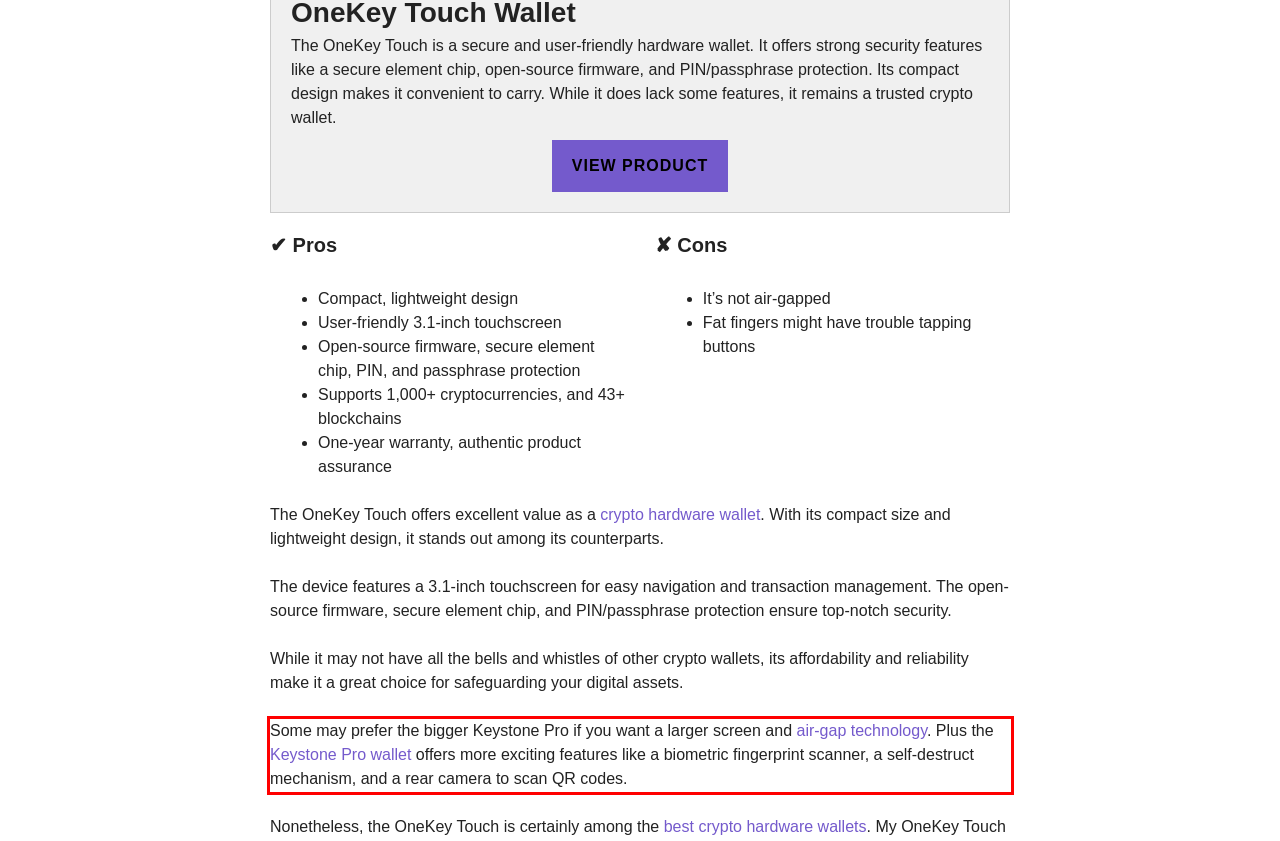You are provided with a webpage screenshot that includes a red rectangle bounding box. Extract the text content from within the bounding box using OCR.

Some may prefer the bigger Keystone Pro if you want a larger screen and air-gap technology. Plus the Keystone Pro wallet offers more exciting features like a biometric fingerprint scanner, a self-destruct mechanism, and a rear camera to scan QR codes.